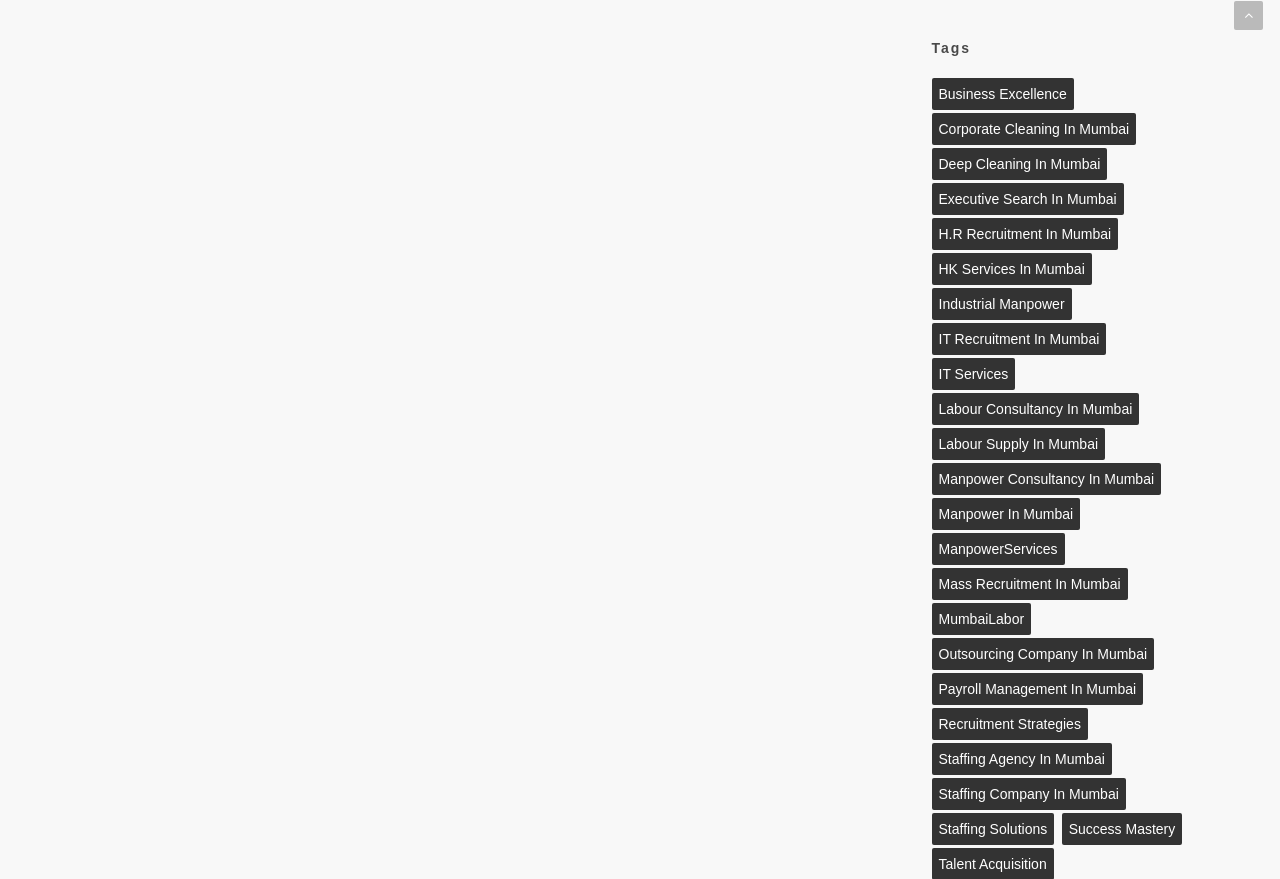How many links are on the webpage?
Based on the screenshot, answer the question with a single word or phrase.

26